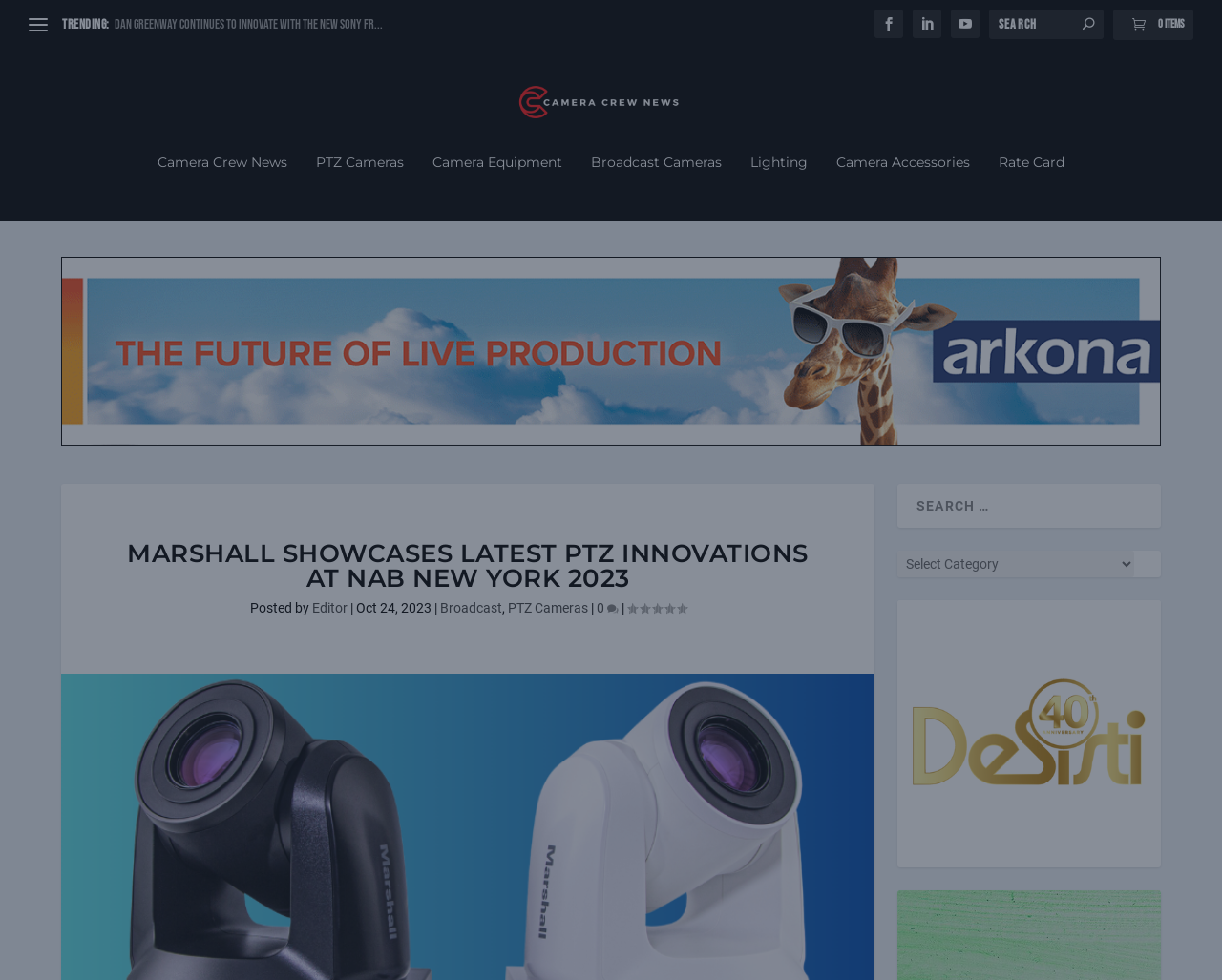Summarize the webpage comprehensively, mentioning all visible components.

The webpage appears to be an article page from Camera Crew News, with a focus on Marshall Electronics showcasing their latest PTZ innovations at NAB New York 2023. 

At the top left, there is a link to the homepage of Camera Crew News, accompanied by an image of the news outlet's logo. Below this, there are several links to different categories, including PTZ Cameras, Camera Equipment, Broadcast Cameras, Lighting, and Camera Accessories.

To the right of these links, there is a search bar with a magnifying glass icon. Above the search bar, there are three social media links represented by icons. 

The main content of the article is headed by a title, "MARSHALL SHOWCASES LATEST PTZ INNOVATIONS AT NAB NEW YORK 2023", which is followed by a brief description of the article's author, posting date, and categories. The article itself appears to be a news article discussing Marshall Electronics' products, including PTZ cameras and audio/video monitoring products.

On the right side of the article, there is a section with a heading "TRENDING:", which contains a link to another news article. Below this, there is a link to a rate card. 

At the bottom of the page, there is another search bar and a combobox. The page also contains several other links and icons, including a link to a Desisti400x400 image.